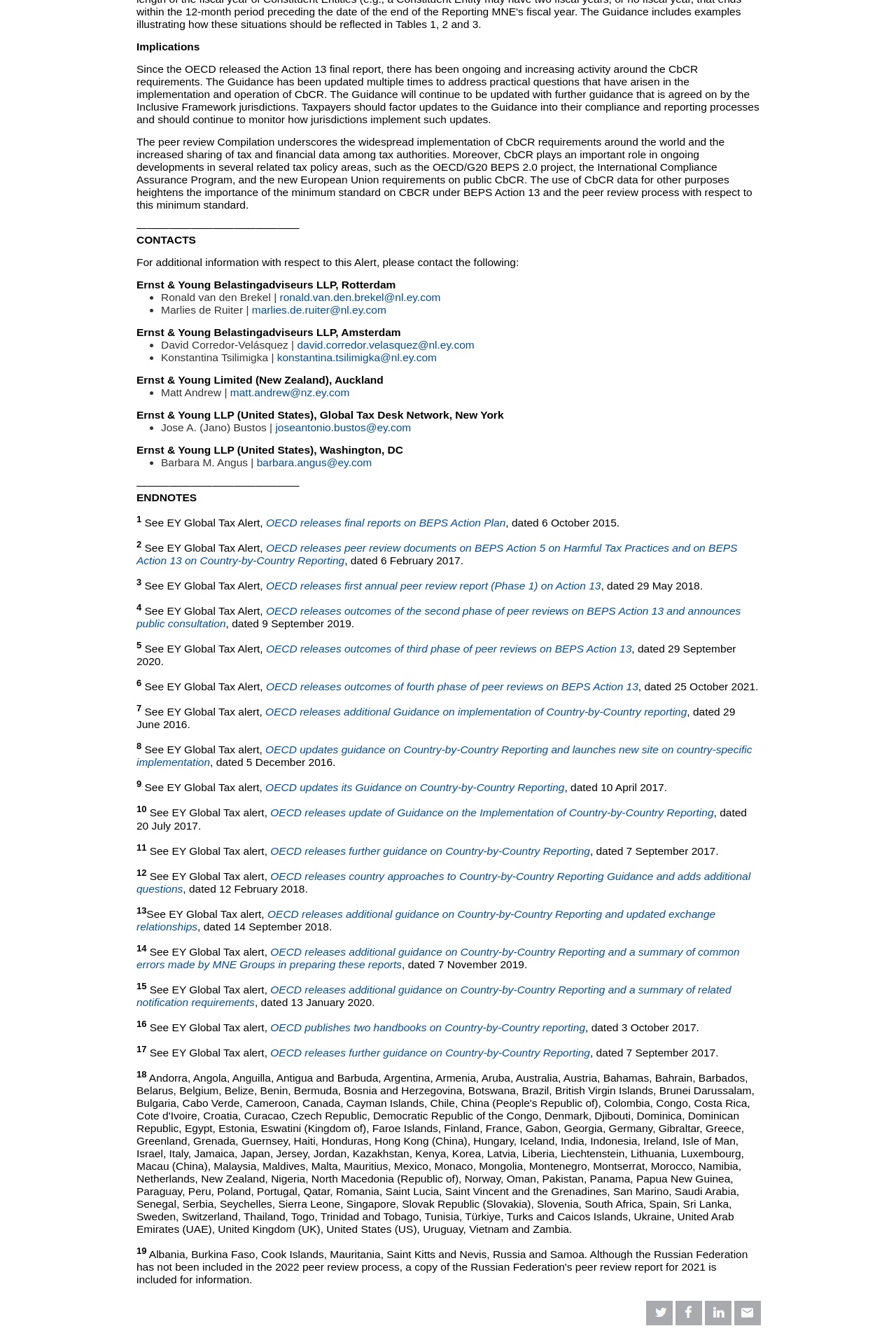What is the purpose of the 'ENDNOTES' section?
Using the image provided, answer with just one word or phrase.

Providing references